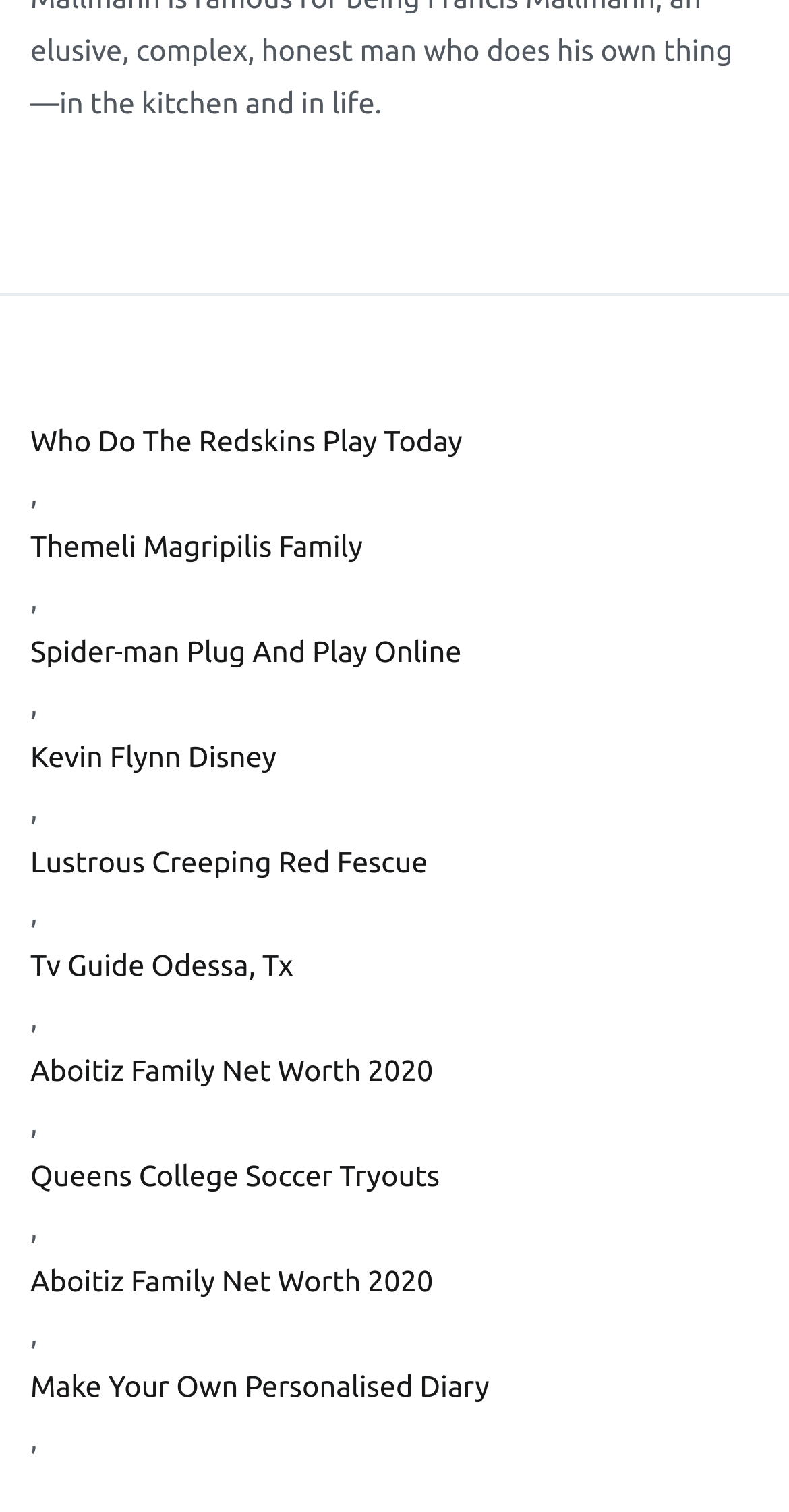What is the theme of the third link?
Could you answer the question in a detailed manner, providing as much information as possible?

The third link on the webpage has the text 'Spider-man Plug And Play Online', so the theme of the third link is related to Spider-man, which is a popular superhero character.